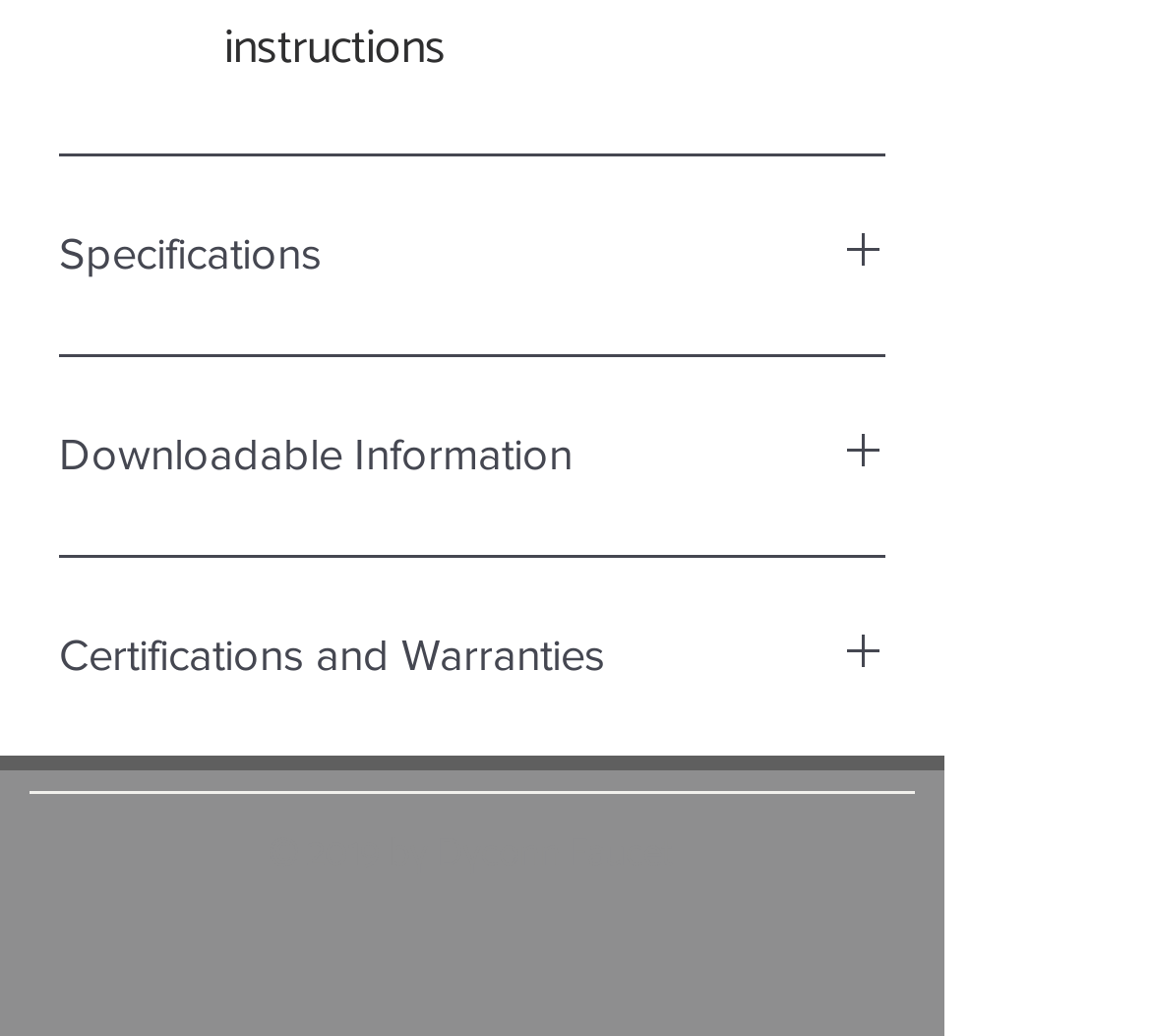Extract the bounding box coordinates for the UI element described by the text: "Downloadable Information". The coordinates should be in the form of [left, top, right, bottom] with values between 0 and 1.

[0.051, 0.414, 0.769, 0.468]